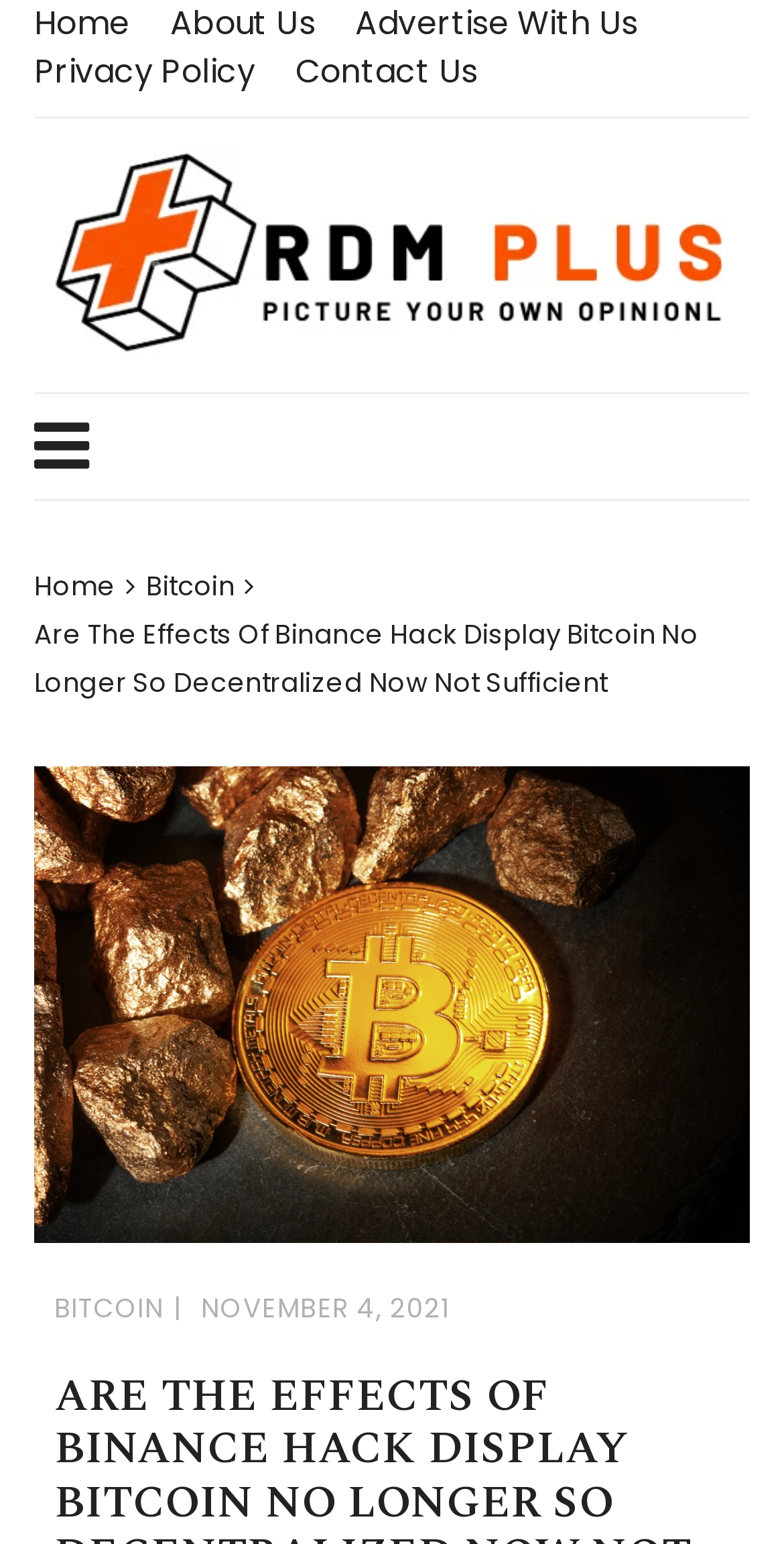Summarize the webpage with intricate details.

The webpage appears to be an article page from a news website called RDM Plus. At the top left corner, there is a logo of RDM Plus, which is an image. Next to the logo, there is a menu button with a hamburger icon. 

Below the logo and menu button, there is a navigation bar with links to 'Home', 'About Us', 'Advertise With Us', 'Privacy Policy', and 'Contact Us'. These links are positioned horizontally, with 'Home' on the left and 'Contact Us' on the right.

Further down, there is a breadcrumb navigation section, which shows the current page's location in the website's hierarchy. The breadcrumbs consist of links to 'Home' and 'Bitcoin', indicating that the current page is a subpage of the 'Bitcoin' section.

The main content of the page is a news article with the title 'Are The Effects Of Binance Hack Display Bitcoin No Longer So Decentralized Now Not Sufficient'. The title is positioned below the breadcrumb navigation section.

At the bottom of the page, there are two links: 'BITCOIN' and 'NOVEMBER 4, 2021', which are likely related to the article's categories and publication date, respectively.